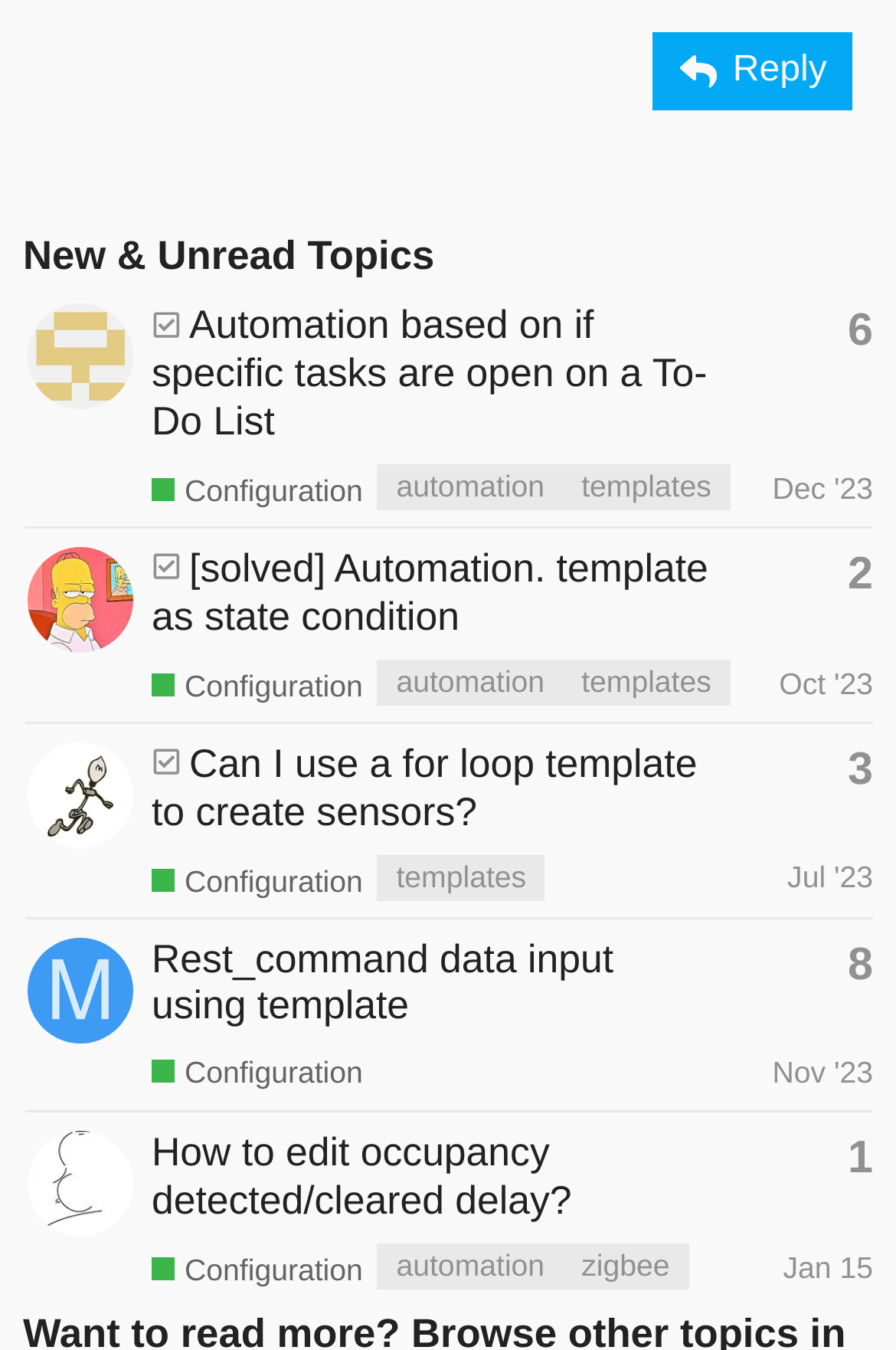Locate the bounding box coordinates of the element to click to perform the following action: 'View a topic with a solution'. The coordinates should be given as four float values between 0 and 1, in the form of [left, top, right, bottom].

[0.169, 0.224, 0.789, 0.328]